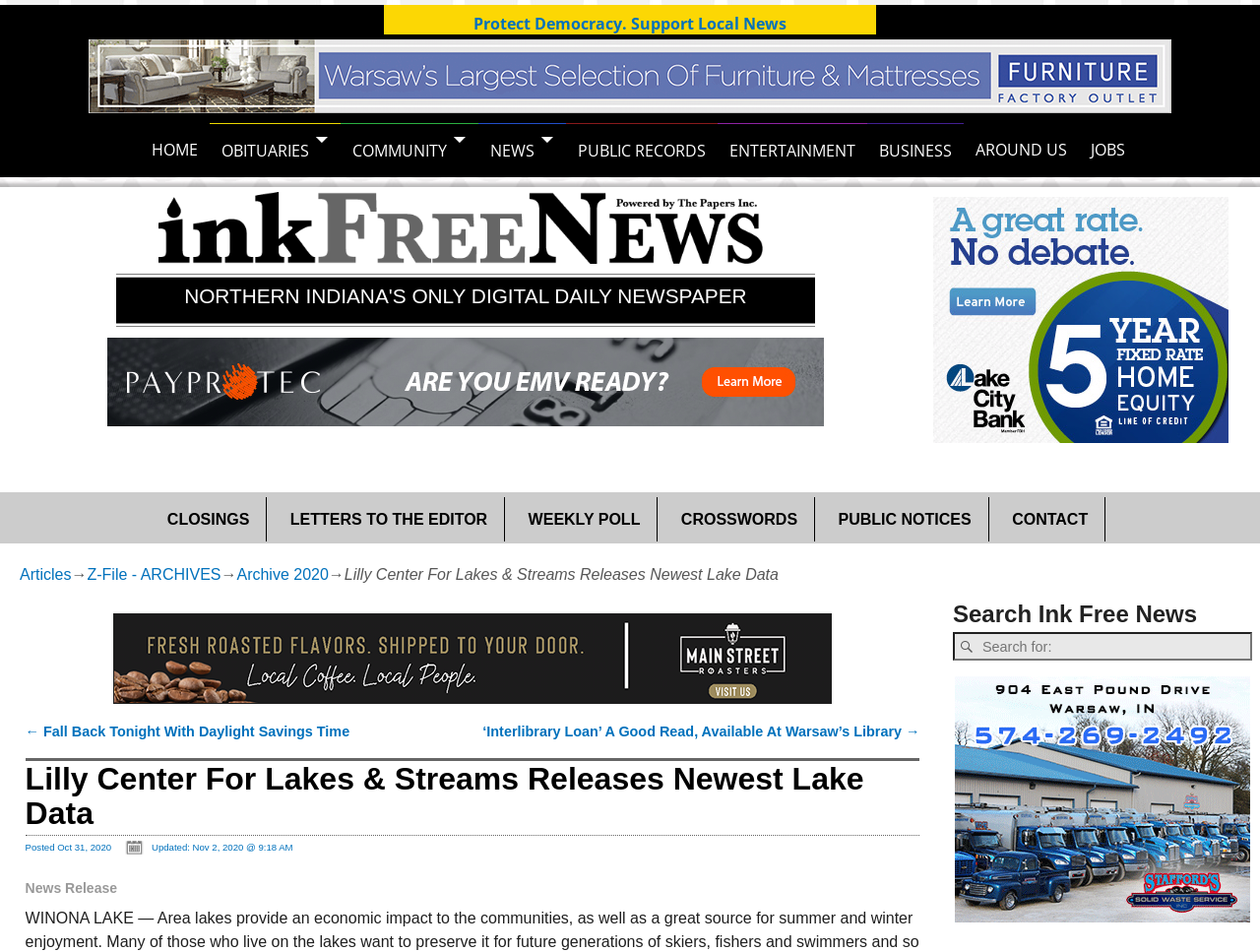Can you pinpoint the bounding box coordinates for the clickable element required for this instruction: "Check the 'CLOSINGS' section"? The coordinates should be four float numbers between 0 and 1, i.e., [left, top, right, bottom].

[0.119, 0.523, 0.212, 0.569]